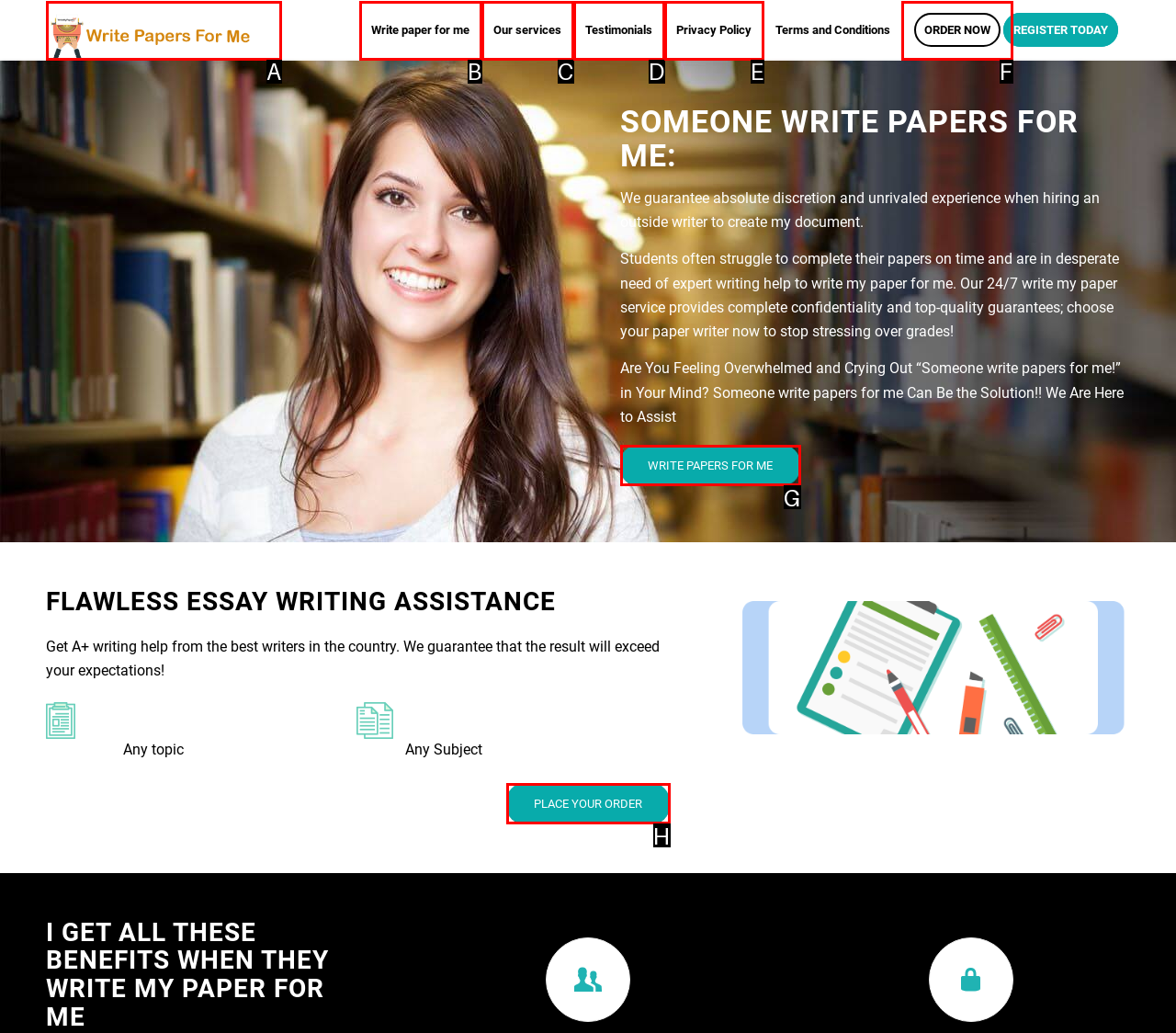Identify which lettered option completes the task: Select the 'ORDER NOW' option. Provide the letter of the correct choice.

F